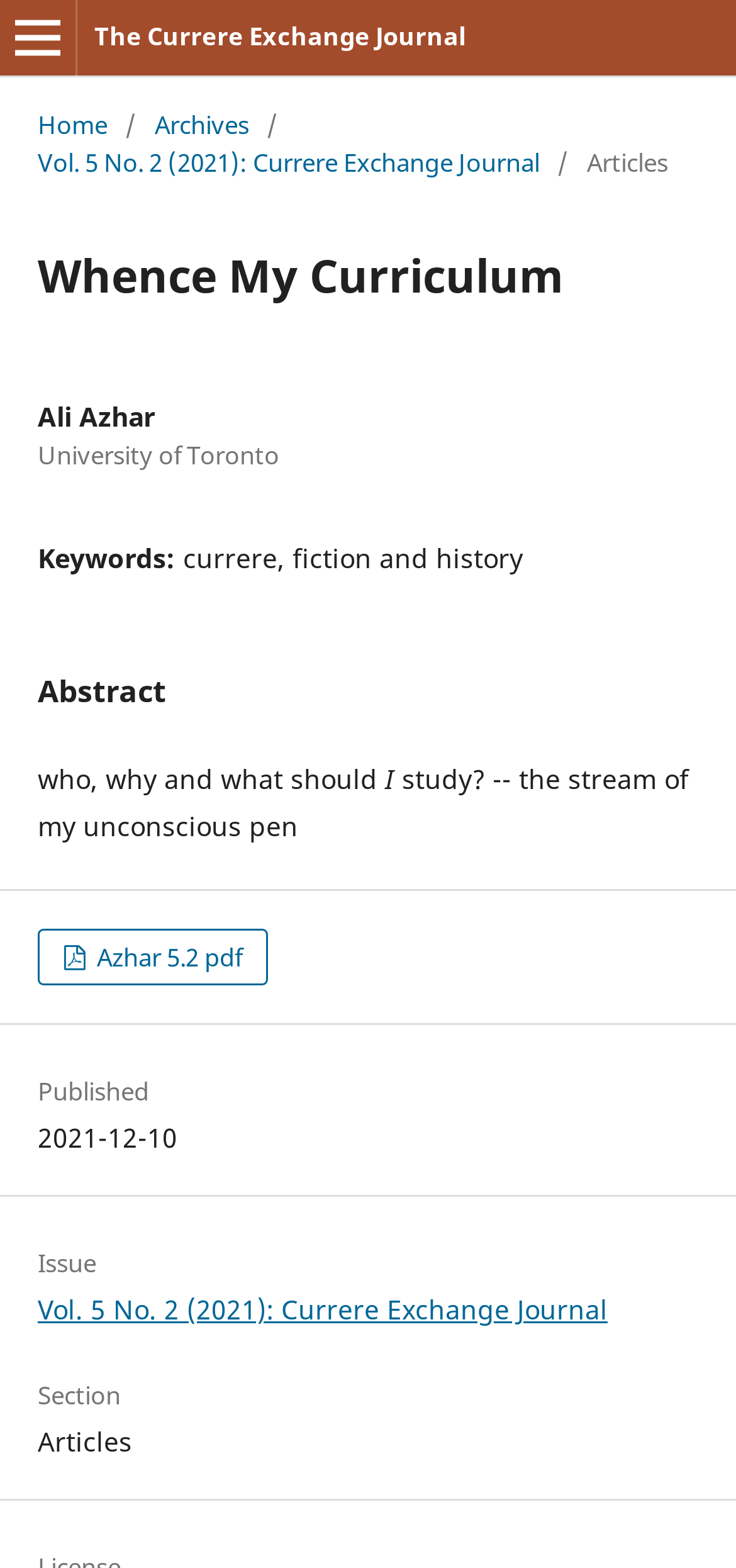Locate the primary heading on the webpage and return its text.

Whence My Curriculum